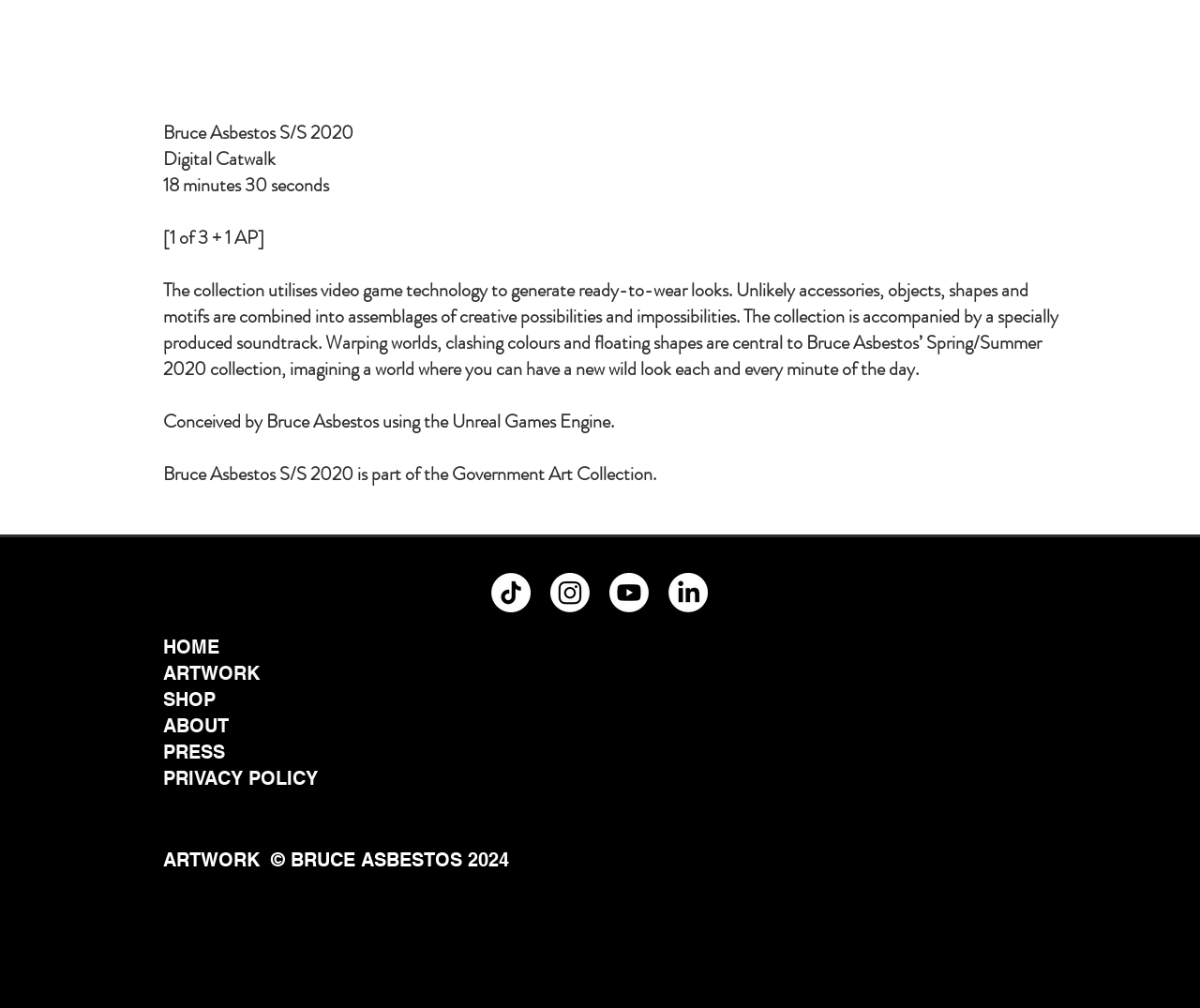Locate the bounding box of the user interface element based on this description: "PRIVACY POLICY".

[0.136, 0.761, 0.265, 0.783]